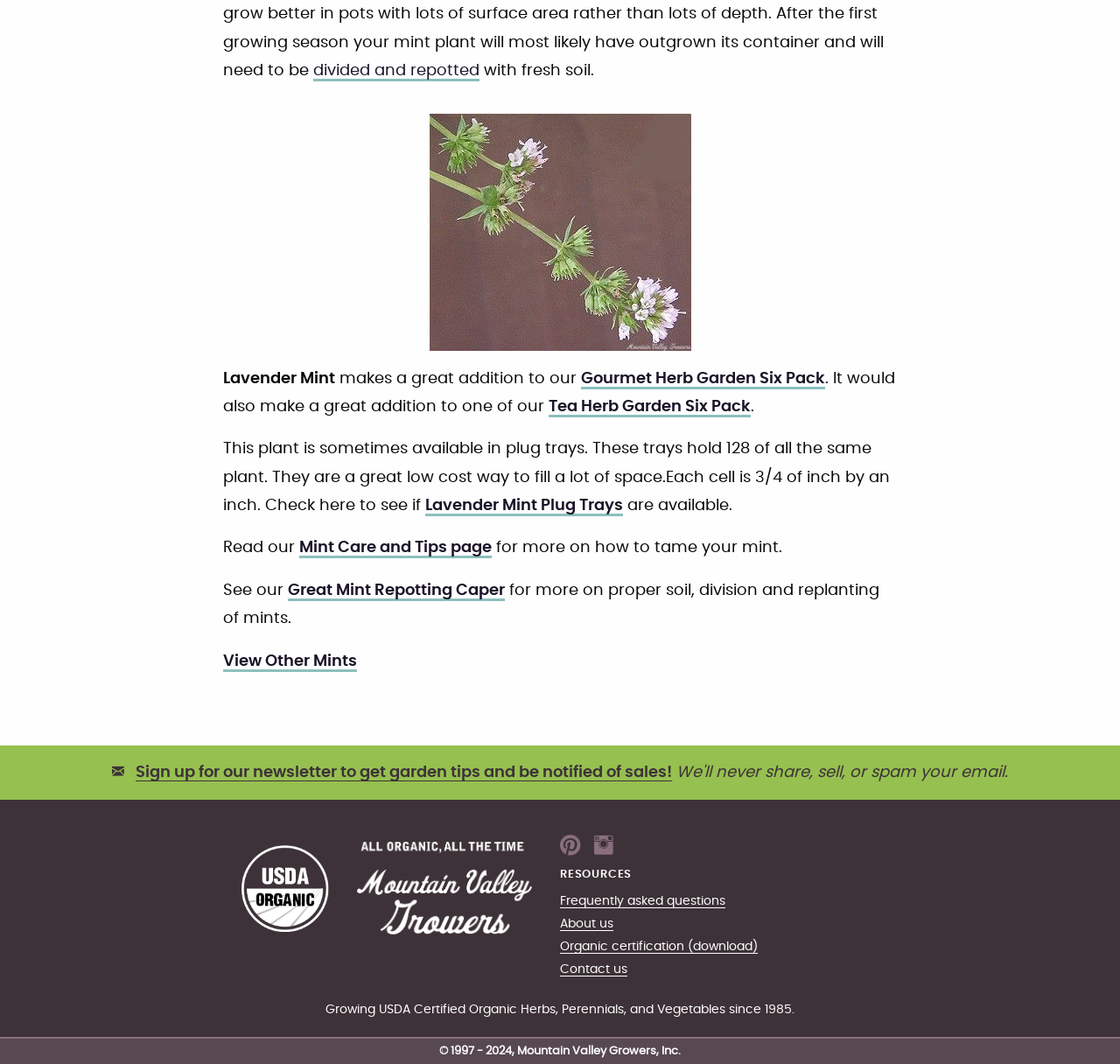What is the topic of the 'Mint Care and Tips page'?
Please provide a detailed and comprehensive answer to the question.

The webpage mentions 'Read our Mint Care and Tips page for more on how to tame your mint.' This indicates that the topic of the 'Mint Care and Tips page' is how to care for and control mint plants.